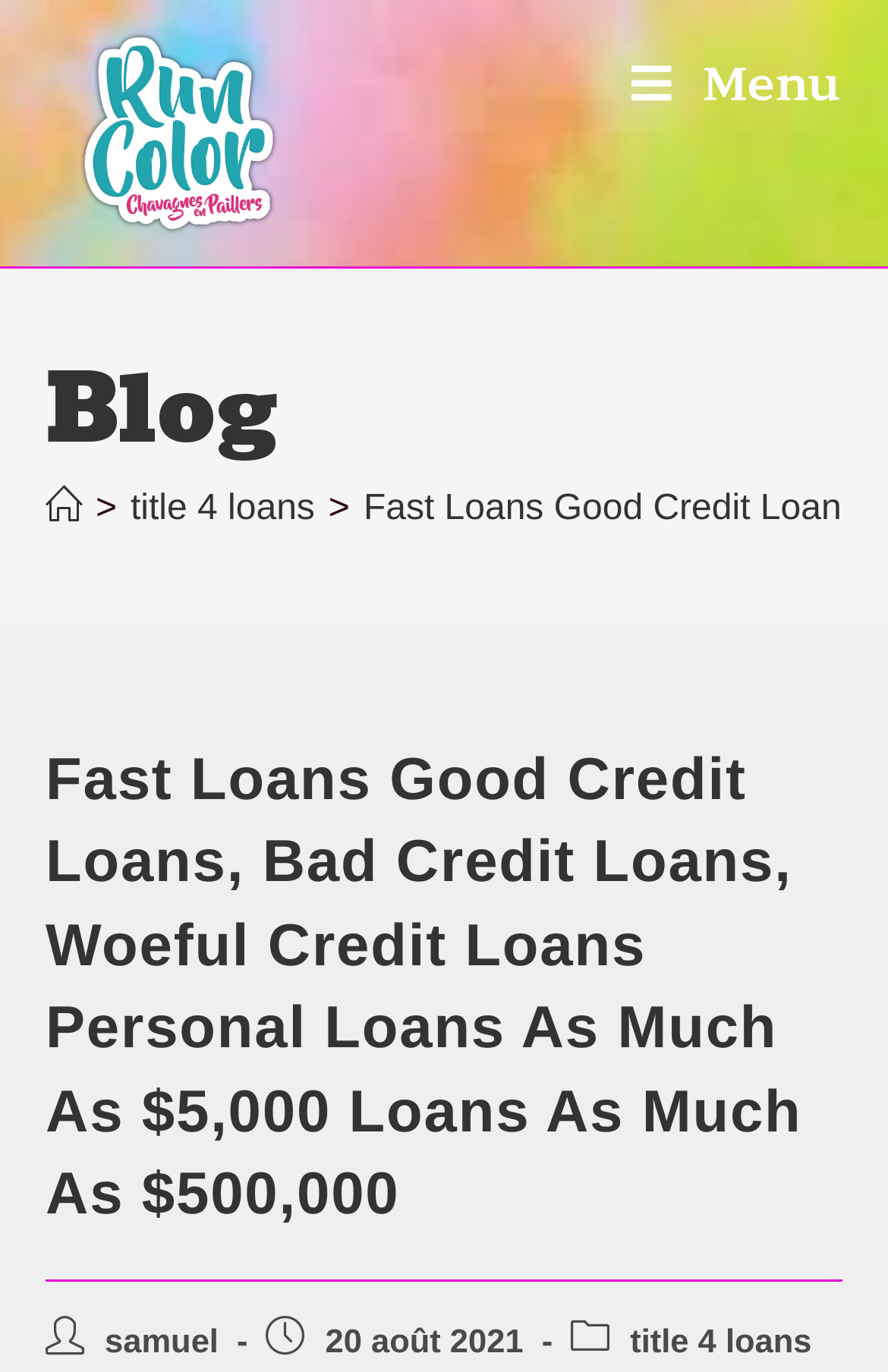Provide a comprehensive caption for the webpage.

The webpage is about loans, specifically fast loans for good credit, bad credit, and woeful credit, with personal loans available up to $5,000 and larger loans up to $500,000. 

At the top left of the page, there is a logo image with the text "Run Color Chavagnes" which is also a link. 

On the top right, there is a "Menu mobile" link. 

Below the logo, there is a header section that spans the entire width of the page. Within this section, there are three main elements: a "Blog" heading, a "Fil d'Ariane" navigation menu, and another header section. 

The "Fil d'Ariane" navigation menu has three links: "Accueil", "title 4 loans", and a ">" symbol in between the first two links. 

The second header section is larger and takes up most of the page's height. It contains a heading with the same text as the page title, "Fast Loans Good Credit Loans, Bad Credit Loans, Woeful Credit Loans Personal Loans As Much As $5,000 Loans As Much As $500,000". 

At the very bottom of the page, there are three links: "samuel", "title 4 loans", and a date "20 août 2021" in between the first two links.